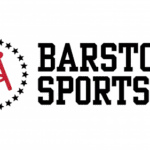Respond with a single word or phrase for the following question: 
What is written in bold lettering?

BARSTOOL SPORTS